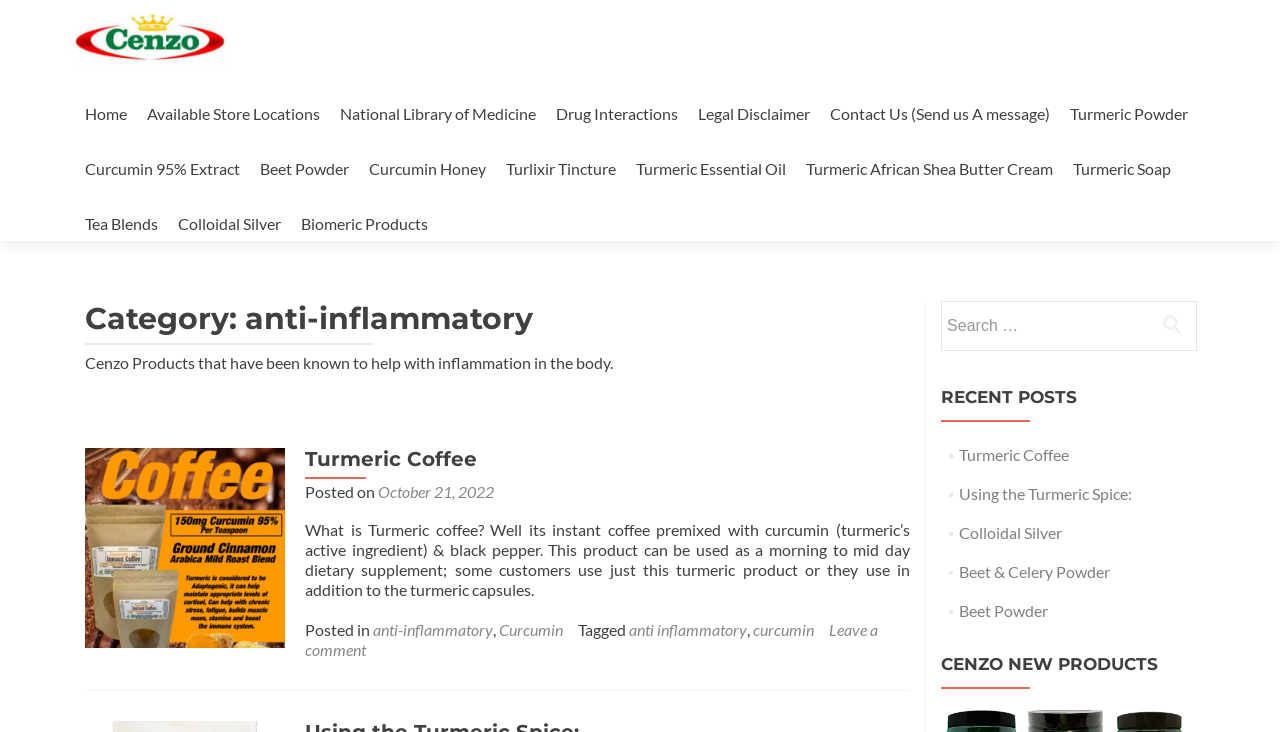Find and indicate the bounding box coordinates of the region you should select to follow the given instruction: "View 'Recent Posts'".

[0.735, 0.527, 0.934, 0.564]